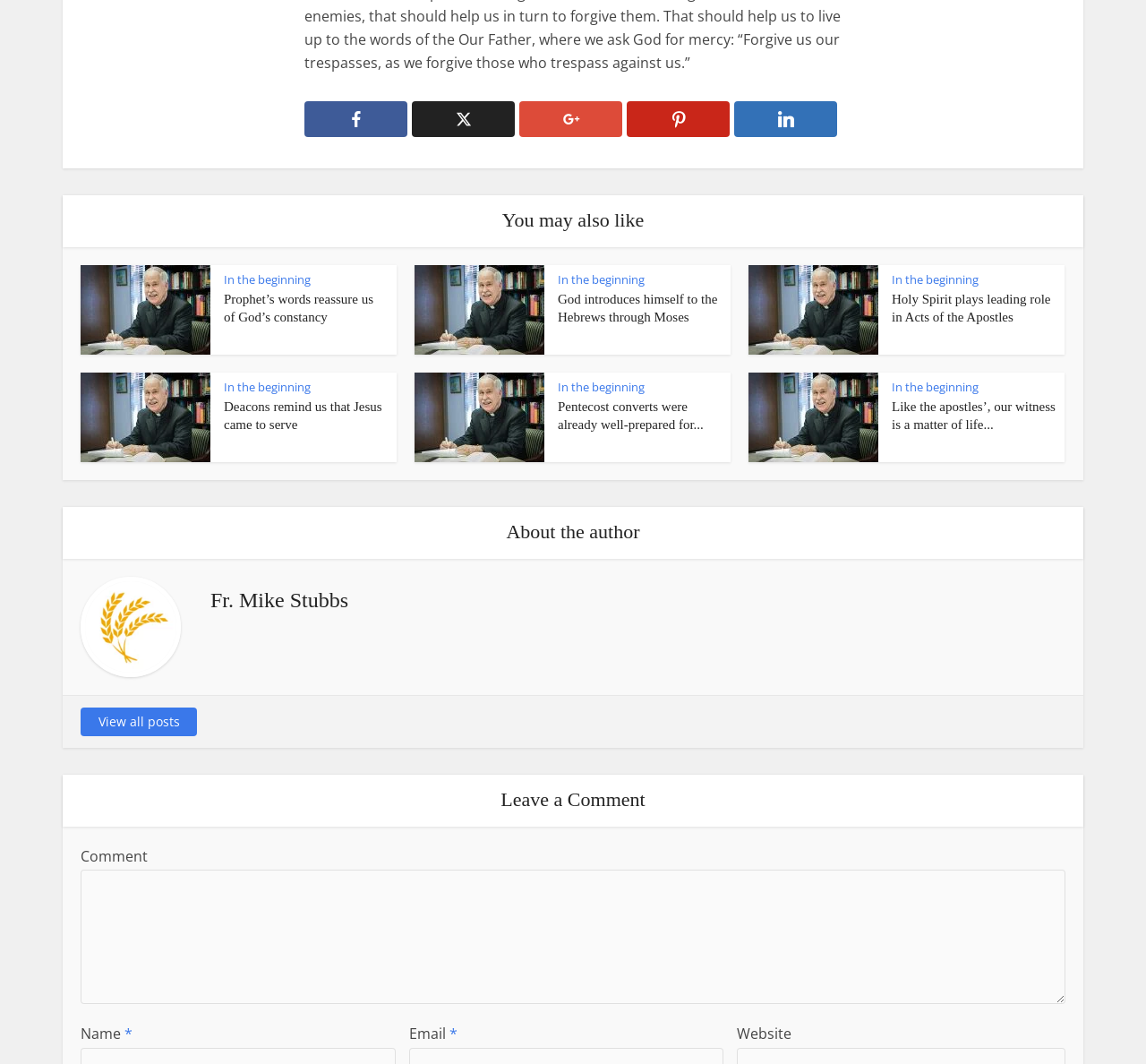What is the title of the section that contains the articles?
Provide an in-depth answer to the question, covering all aspects.

The title of the section that contains the articles is 'You may also like', which is indicated by the heading element with the text 'You may also like' at the top of the webpage.